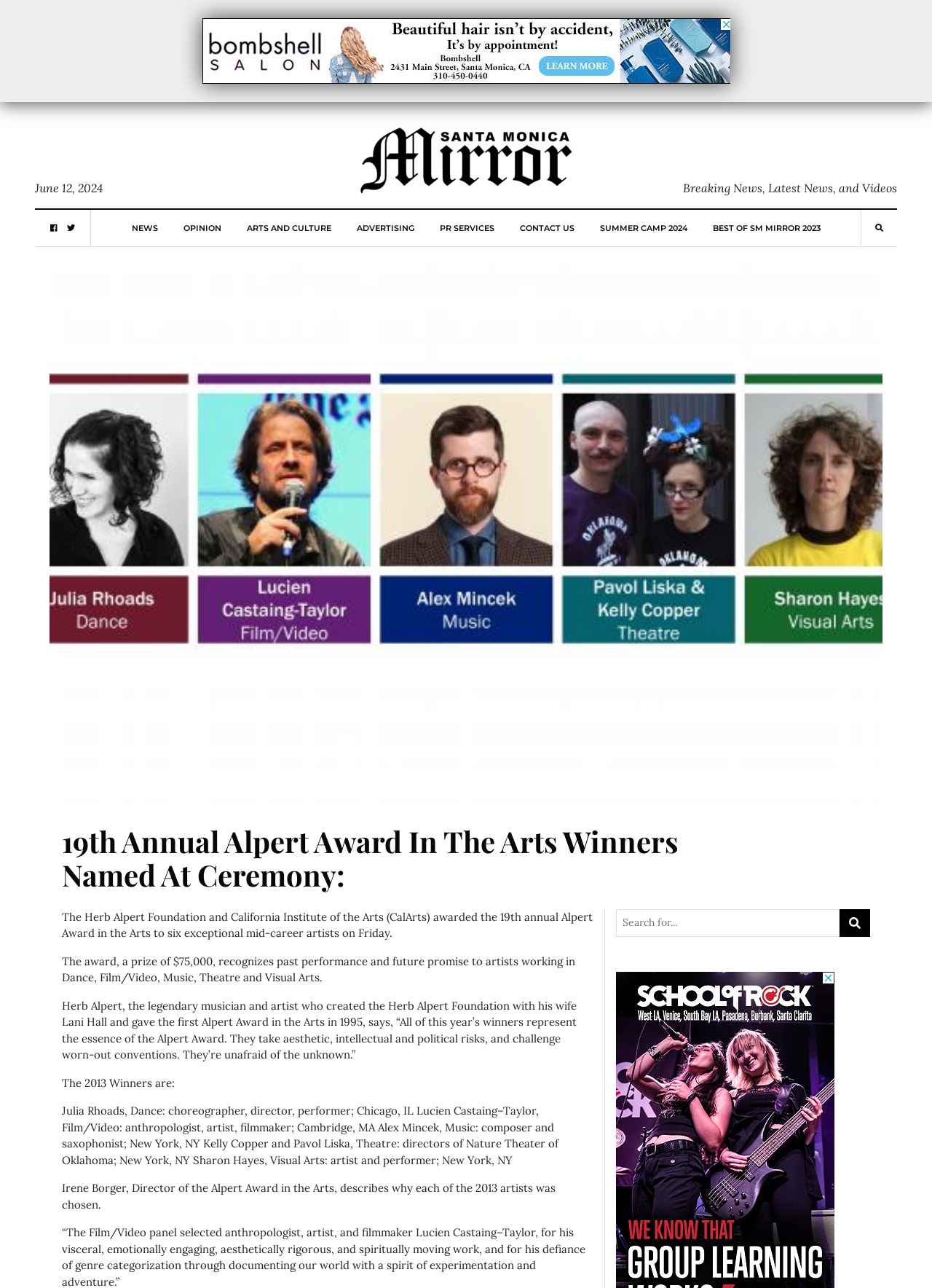Select the bounding box coordinates of the element I need to click to carry out the following instruction: "Click on the 'Next Post →' link".

None